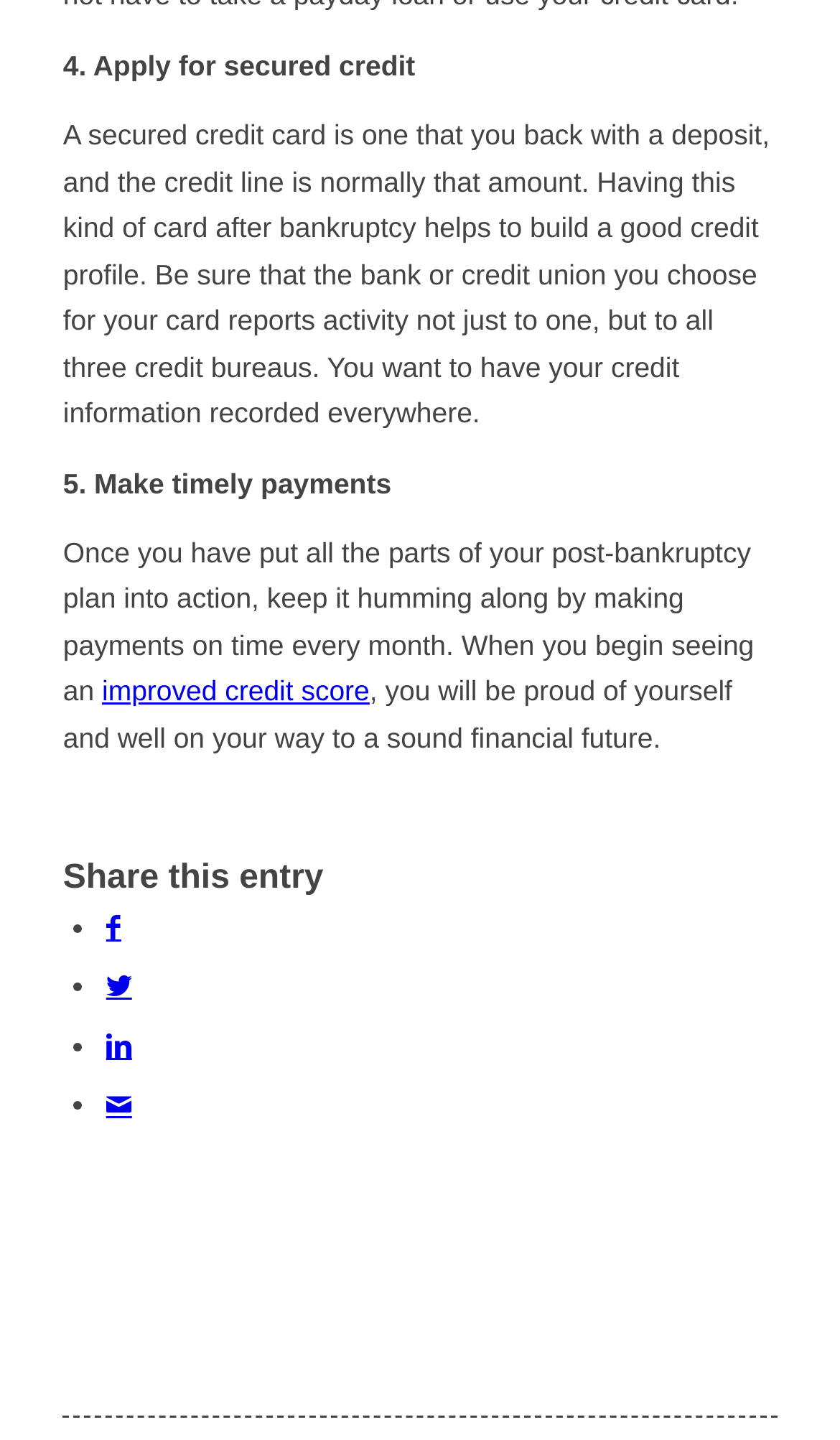Respond with a single word or short phrase to the following question: 
What is the importance of making timely payments?

To see an improved credit score